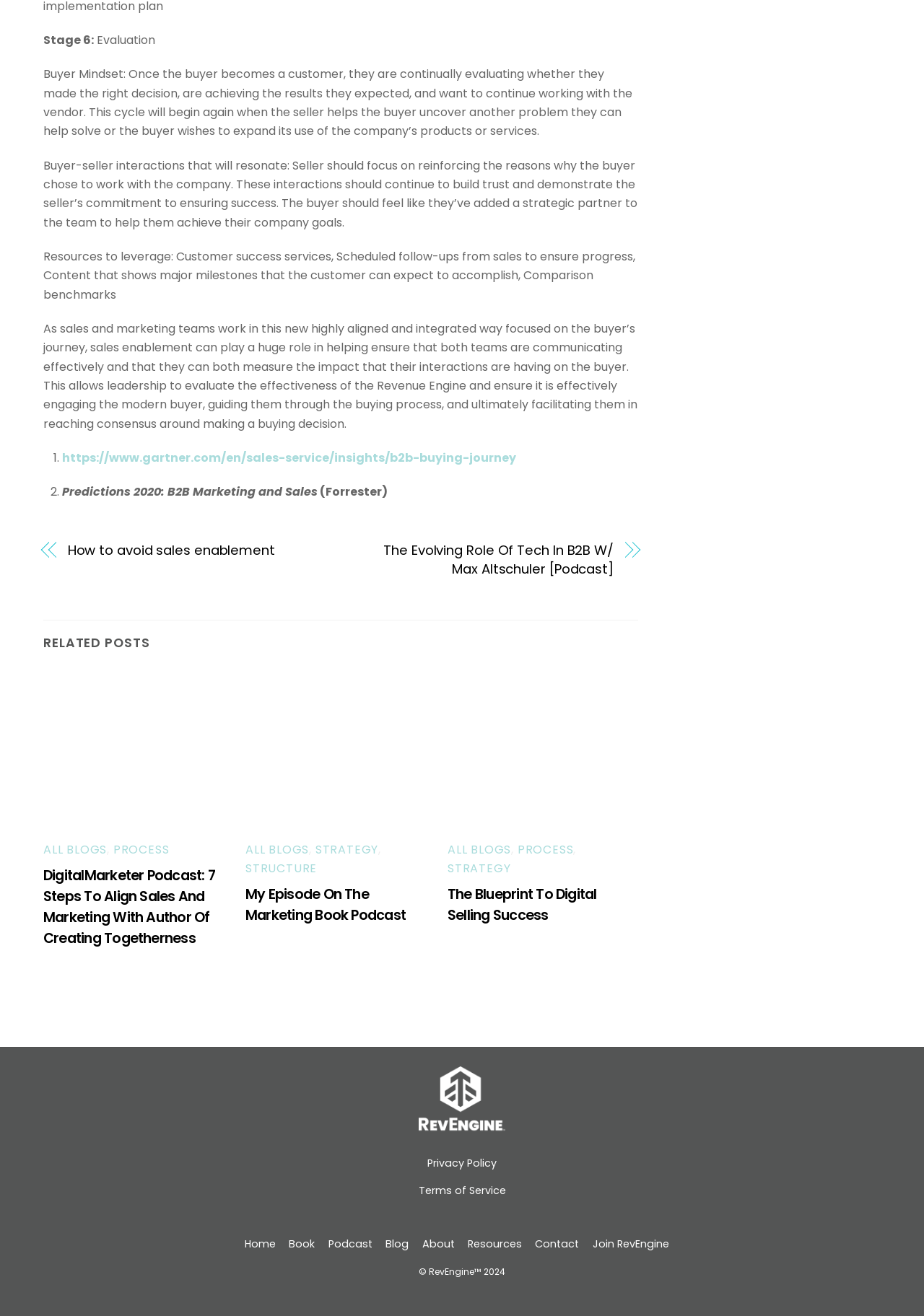Answer the question using only one word or a concise phrase: What is the name of the podcast?

DigitalMarketer Podcast